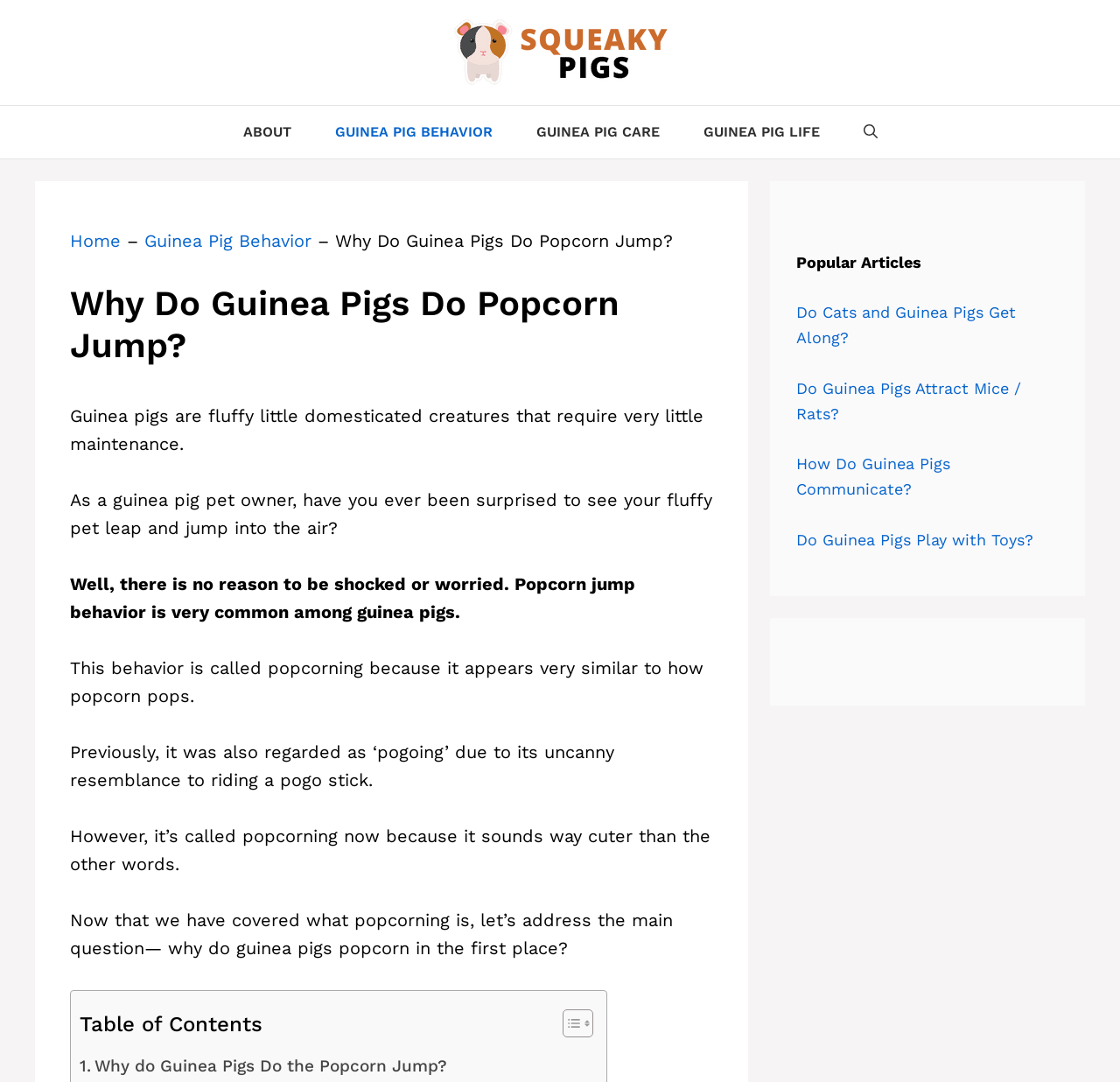Can you find the bounding box coordinates for the UI element given this description: "Guinea Pig Behavior"? Provide the coordinates as four float numbers between 0 and 1: [left, top, right, bottom].

[0.129, 0.213, 0.278, 0.232]